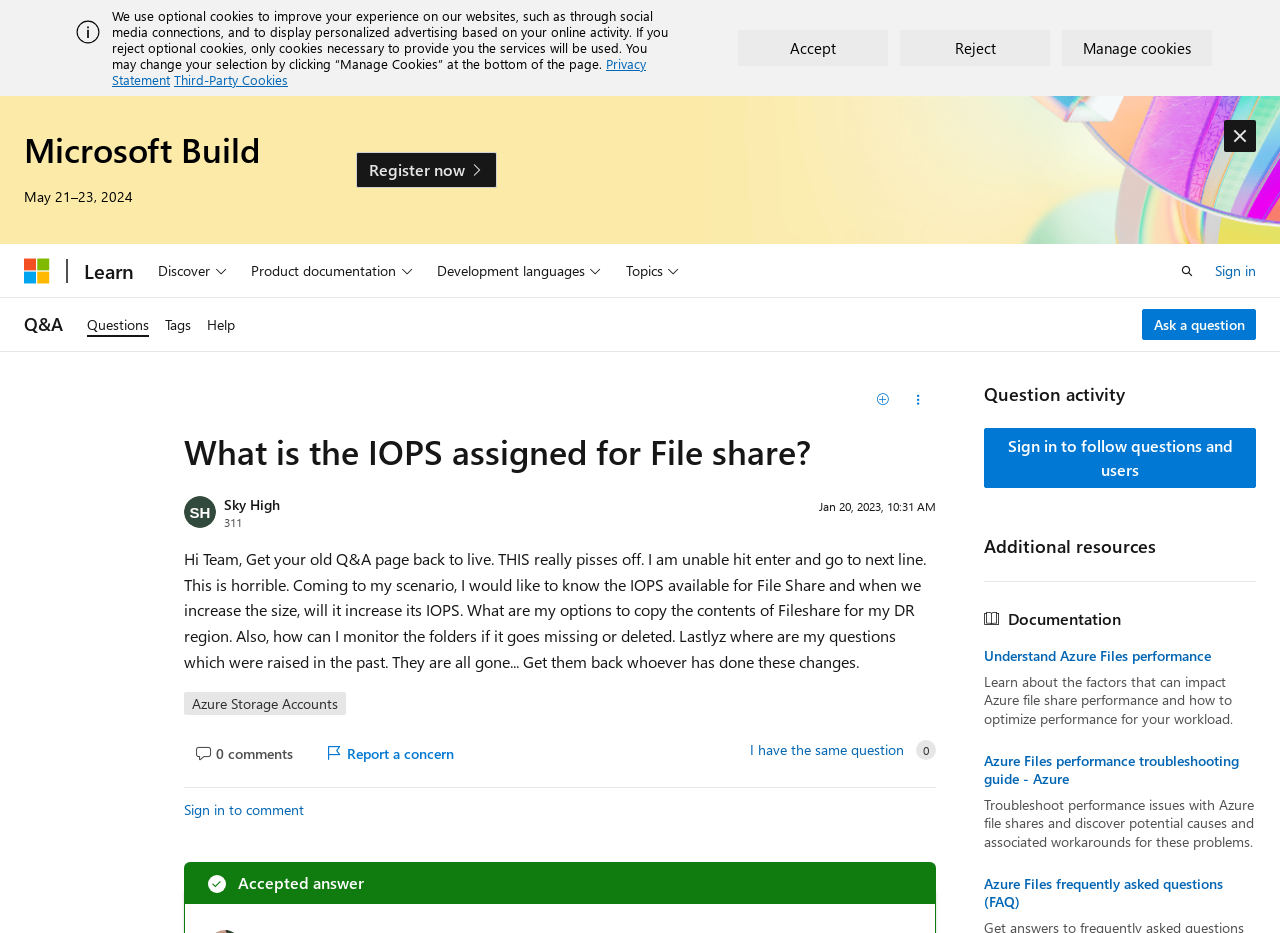Answer succinctly with a single word or phrase:
What is the purpose of the 'Ask a question' button?

To ask a question